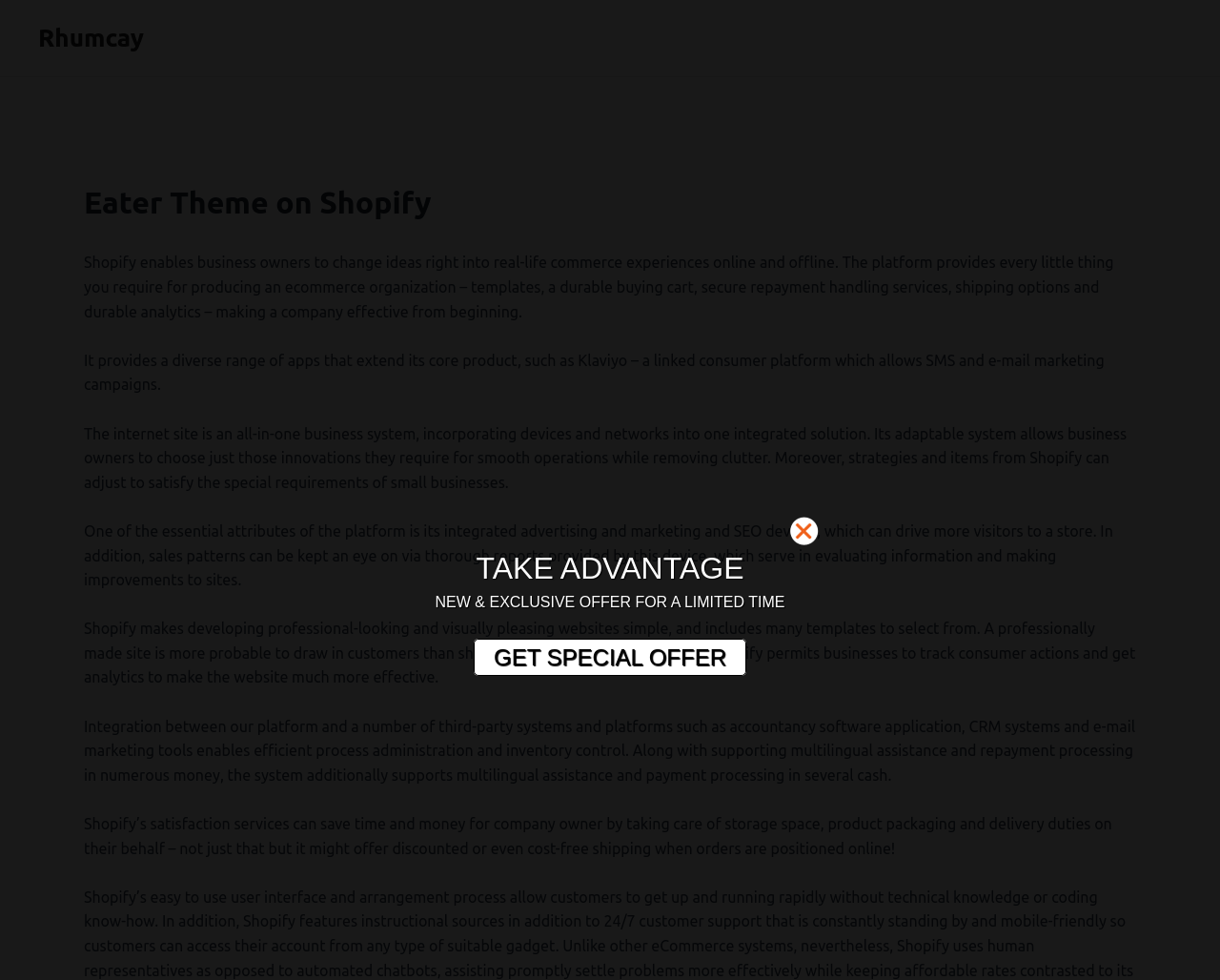What is Shopify?
Please analyze the image and answer the question with as much detail as possible.

Based on the webpage content, Shopify is described as a platform that enables business owners to create ecommerce organizations, providing templates, a durable buying cart, secure payment handling services, shipping options, and durable analytics.